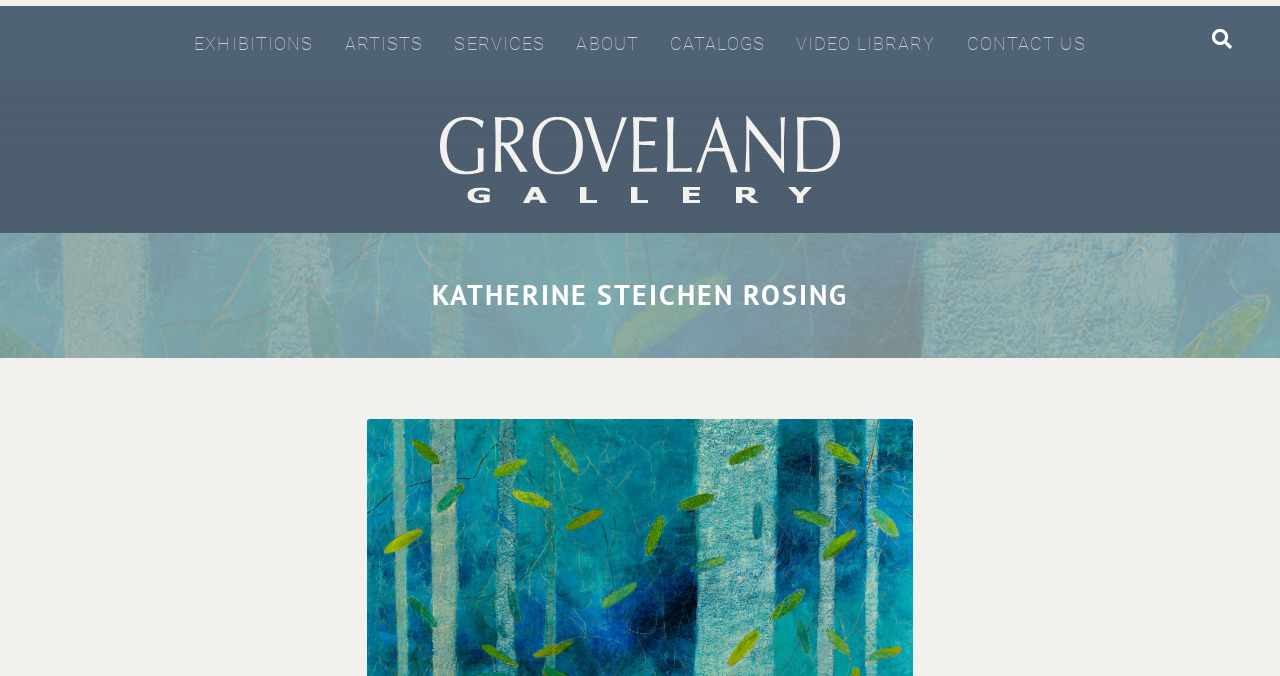Analyze the image and provide a detailed answer to the question: What are the main sections of the website?

The main sections of the website can be found in the navigation menu at the top of the webpage, which includes links to EXHIBITIONS, ARTISTS, SERVICES, ABOUT, CATALOGS, VIDEO LIBRARY, and CONTACT US.